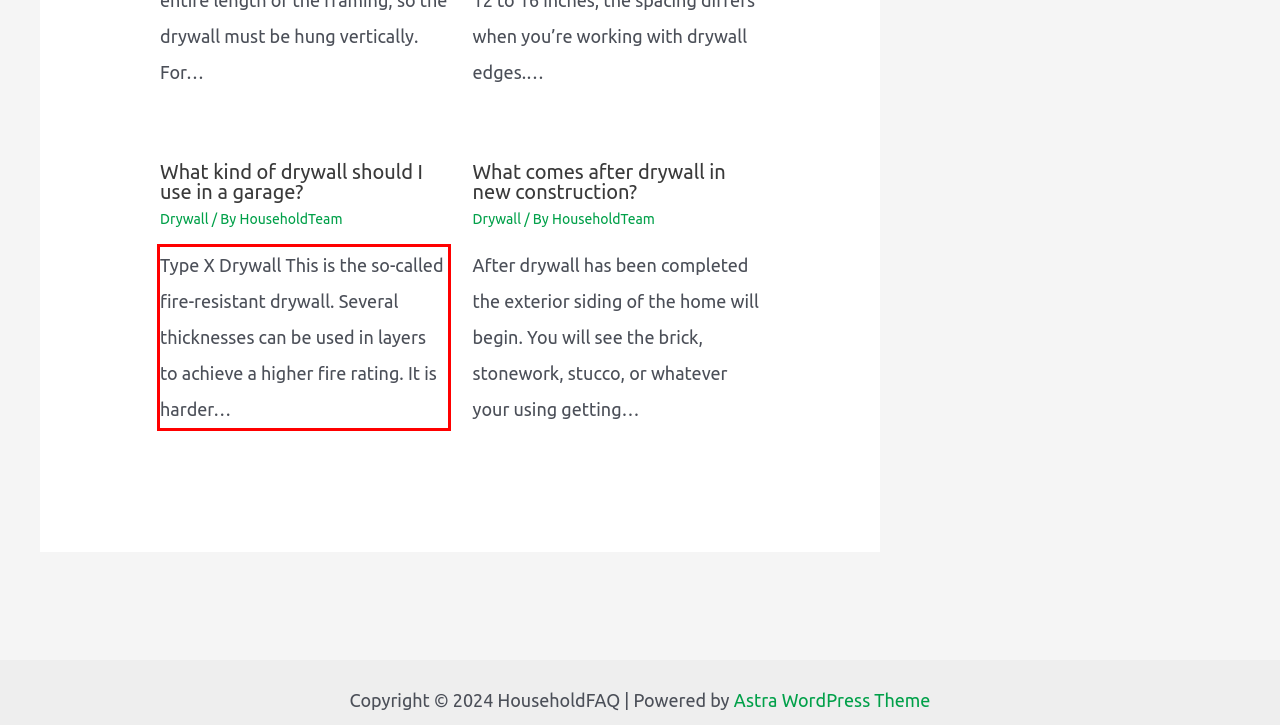Examine the webpage screenshot and use OCR to obtain the text inside the red bounding box.

Type X Drywall This is the so-called fire-resistant drywall. Several thicknesses can be used in layers to achieve a higher fire rating. It is harder…